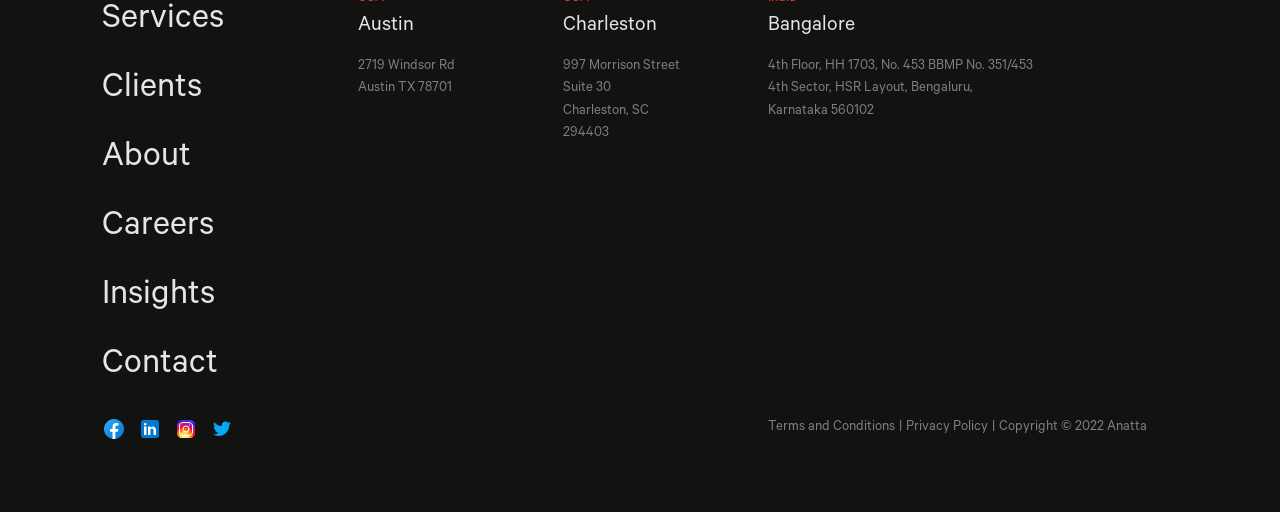What is the street address of the Austin office?
Answer with a single word or short phrase according to what you see in the image.

2719 Windsor Rd